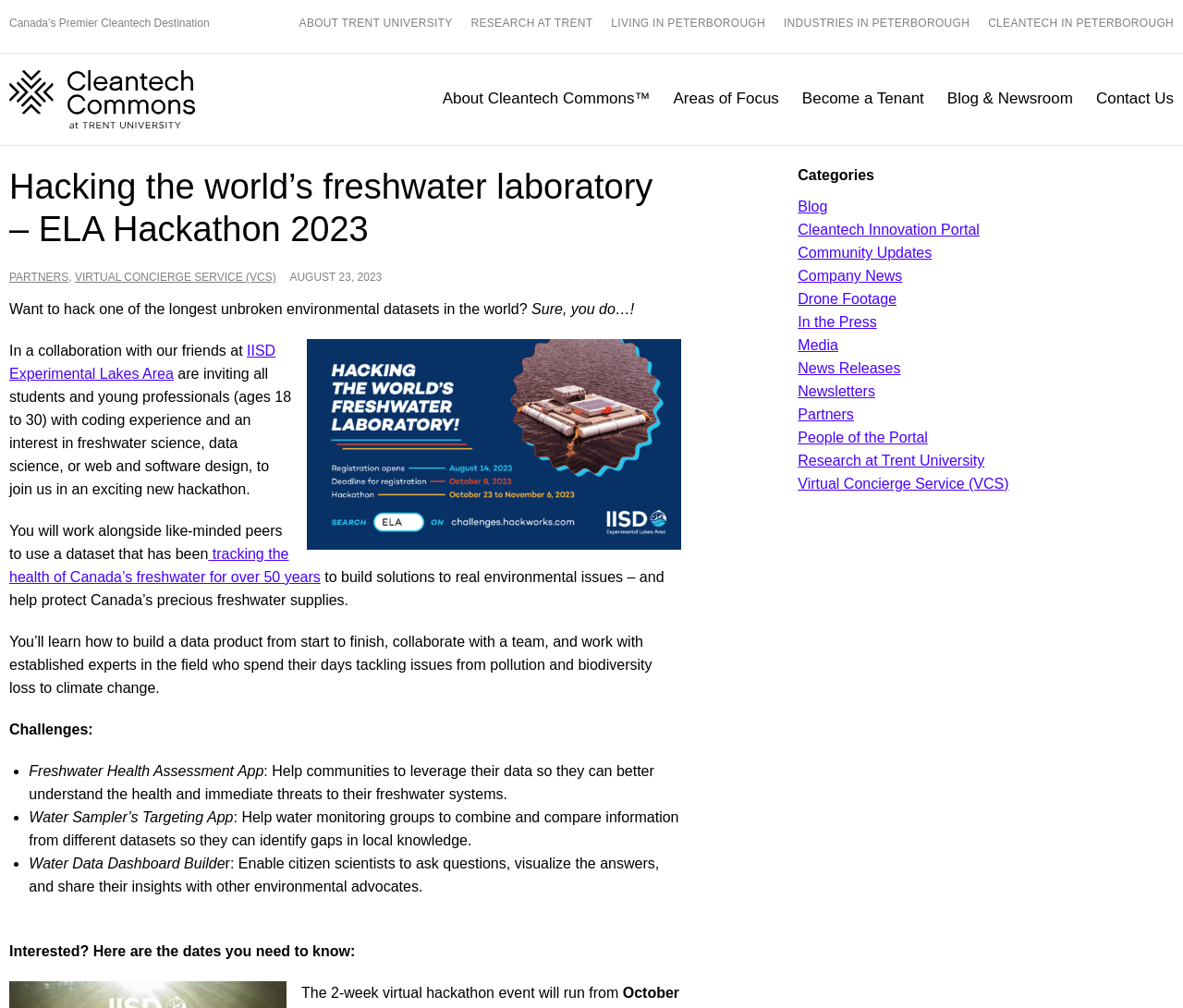What is the name of the hackathon event?
Answer the question with a thorough and detailed explanation.

The question asks for the name of the hackathon event. By reading the heading 'Hacking the world’s freshwater laboratory – ELA Hackathon 2023', we can infer that the name of the hackathon event is ELA Hackathon 2023.